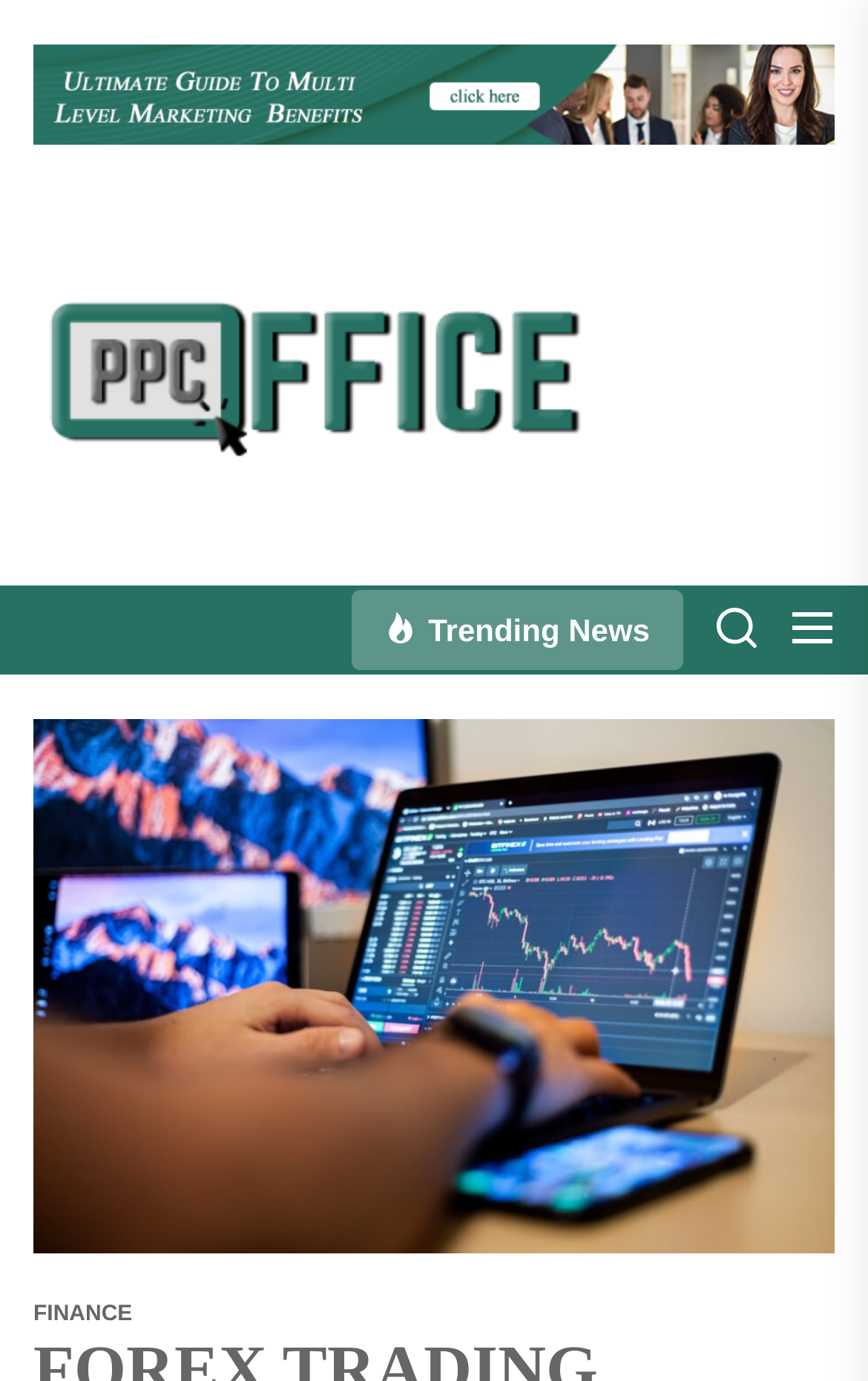Answer briefly with one word or phrase:
What is the logo image of?

PPC Office